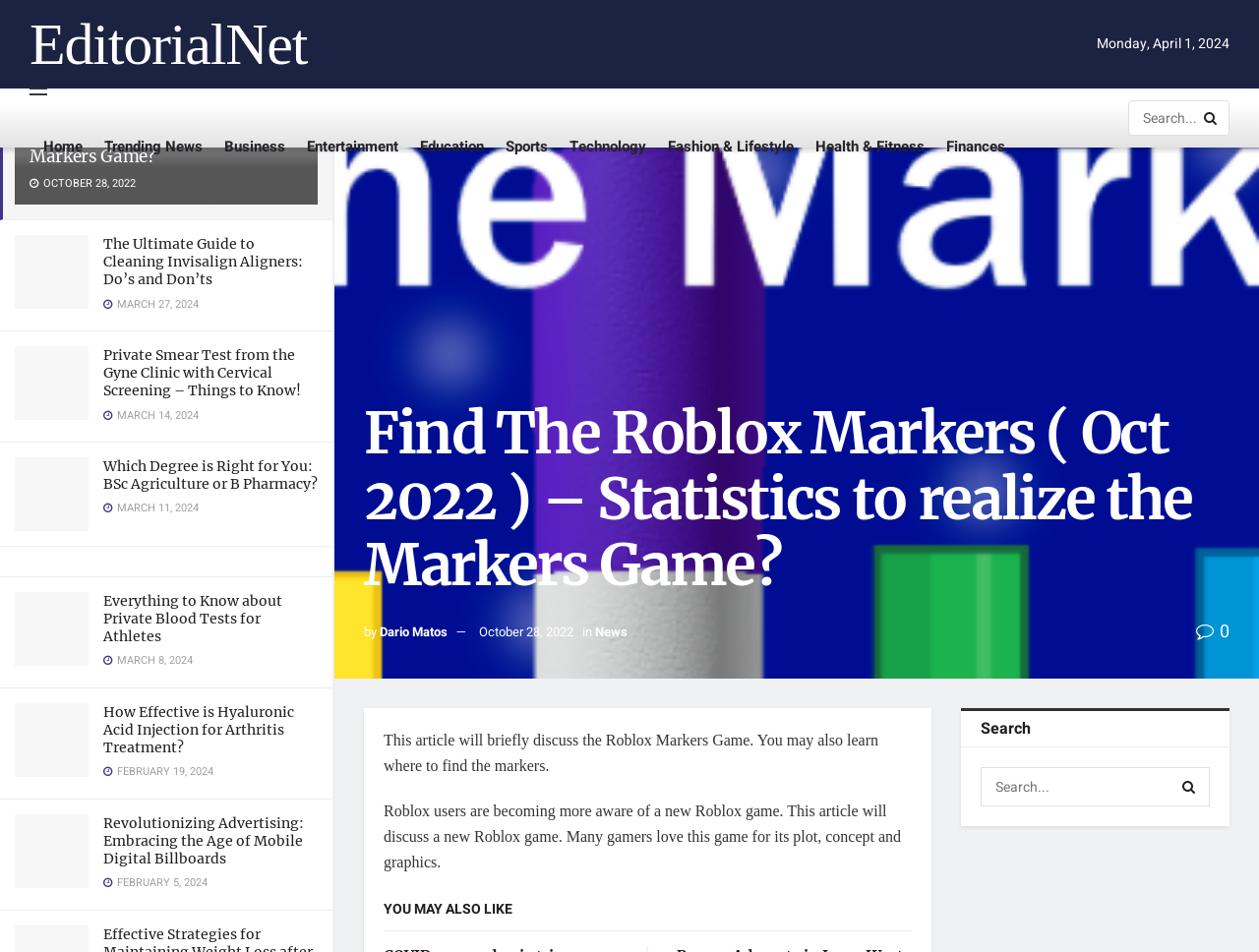Can you give a detailed response to the following question using the information from the image? What is the category of the article 'Find The Roblox Markers ( Oct 2022 ) – Statistics to realize the Markers Game?'?

I found the category of the article by looking at the link 'News' next to the article title.